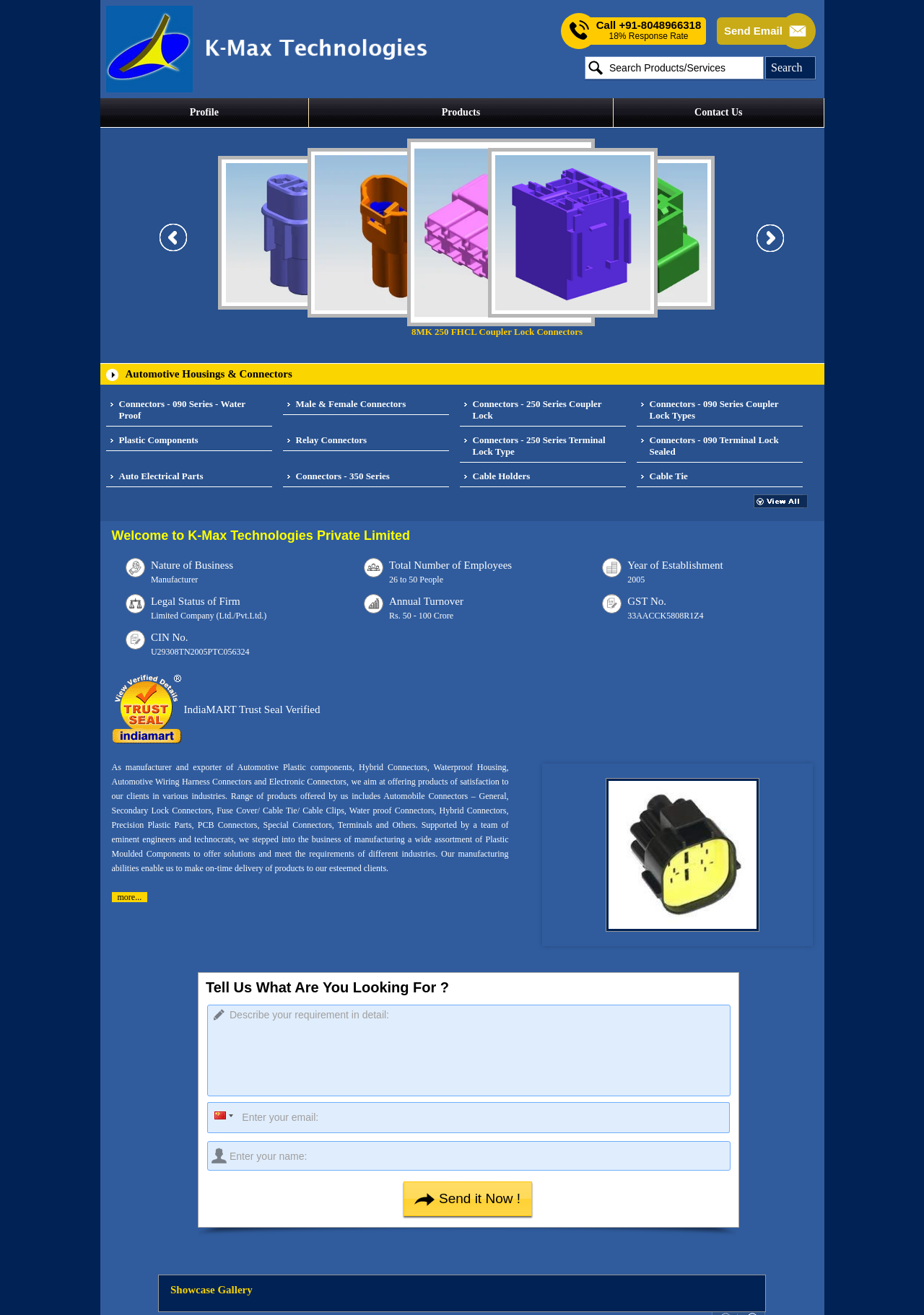Respond to the question below with a single word or phrase: What is the year of establishment?

2005